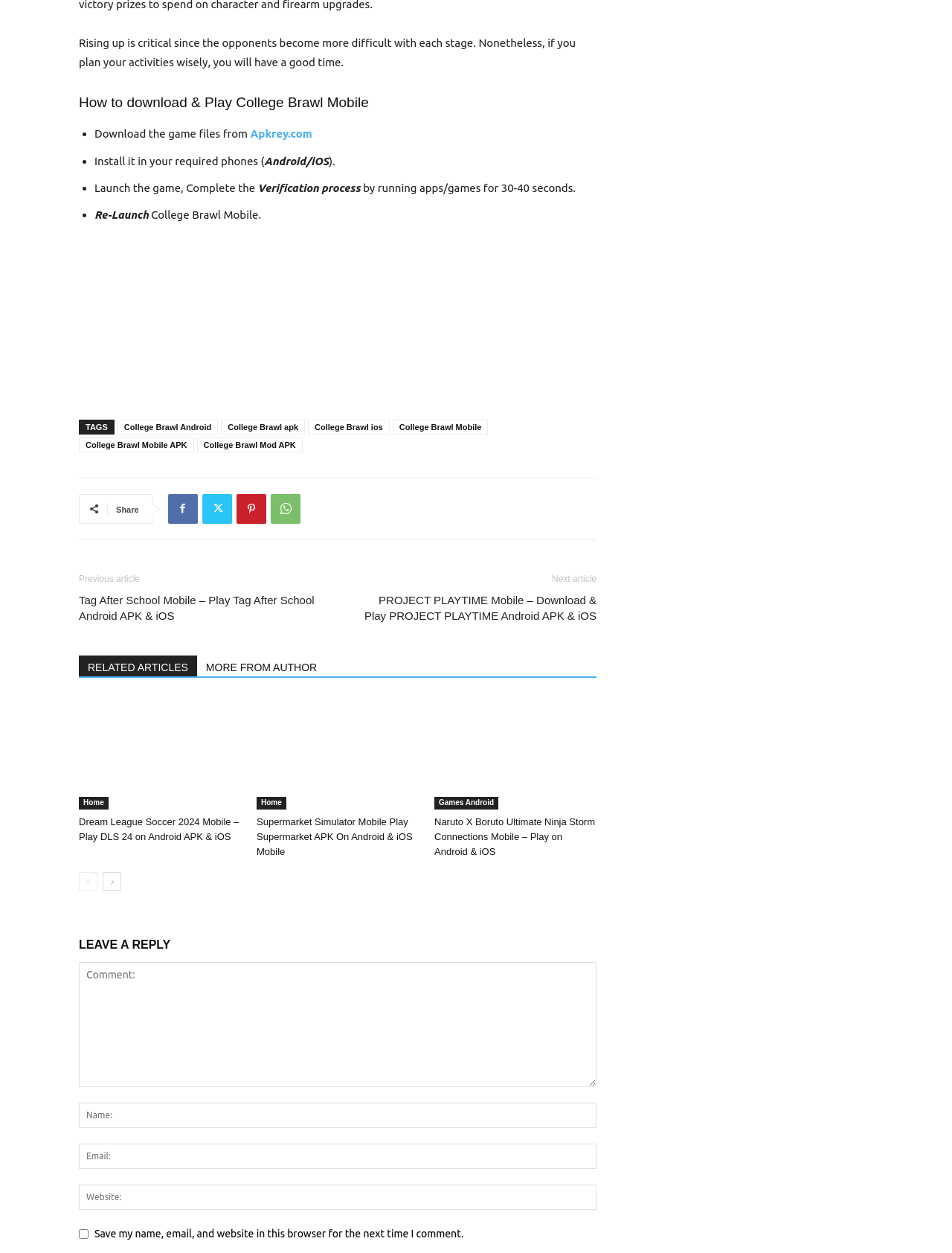Please locate the bounding box coordinates of the element that needs to be clicked to achieve the following instruction: "Download College Brawl Mobile from Apkrey.com". The coordinates should be four float numbers between 0 and 1, i.e., [left, top, right, bottom].

[0.263, 0.102, 0.328, 0.112]